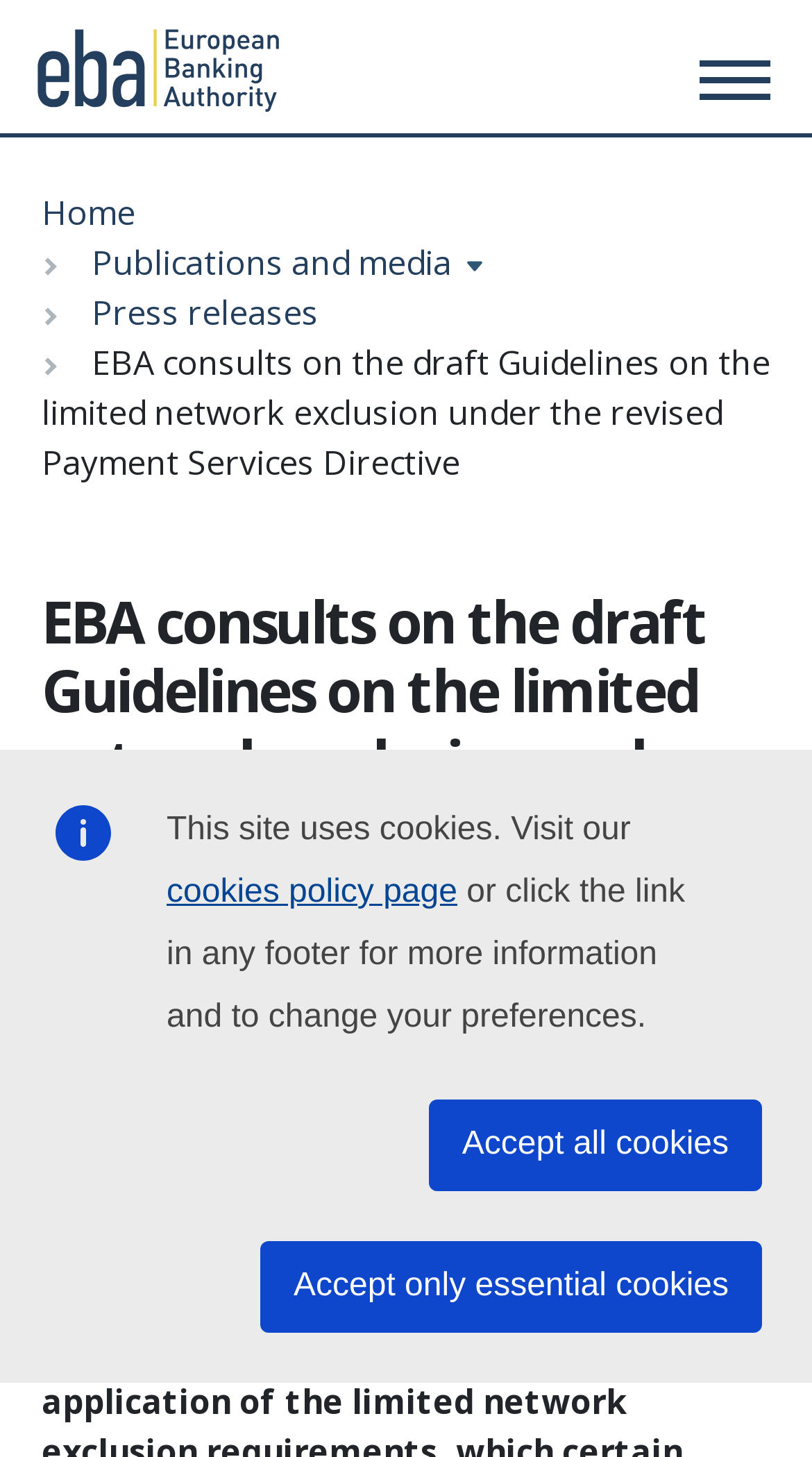Select the bounding box coordinates of the element I need to click to carry out the following instruction: "Click the European Banking Authority logo".

[0.021, 0.0, 0.368, 0.091]